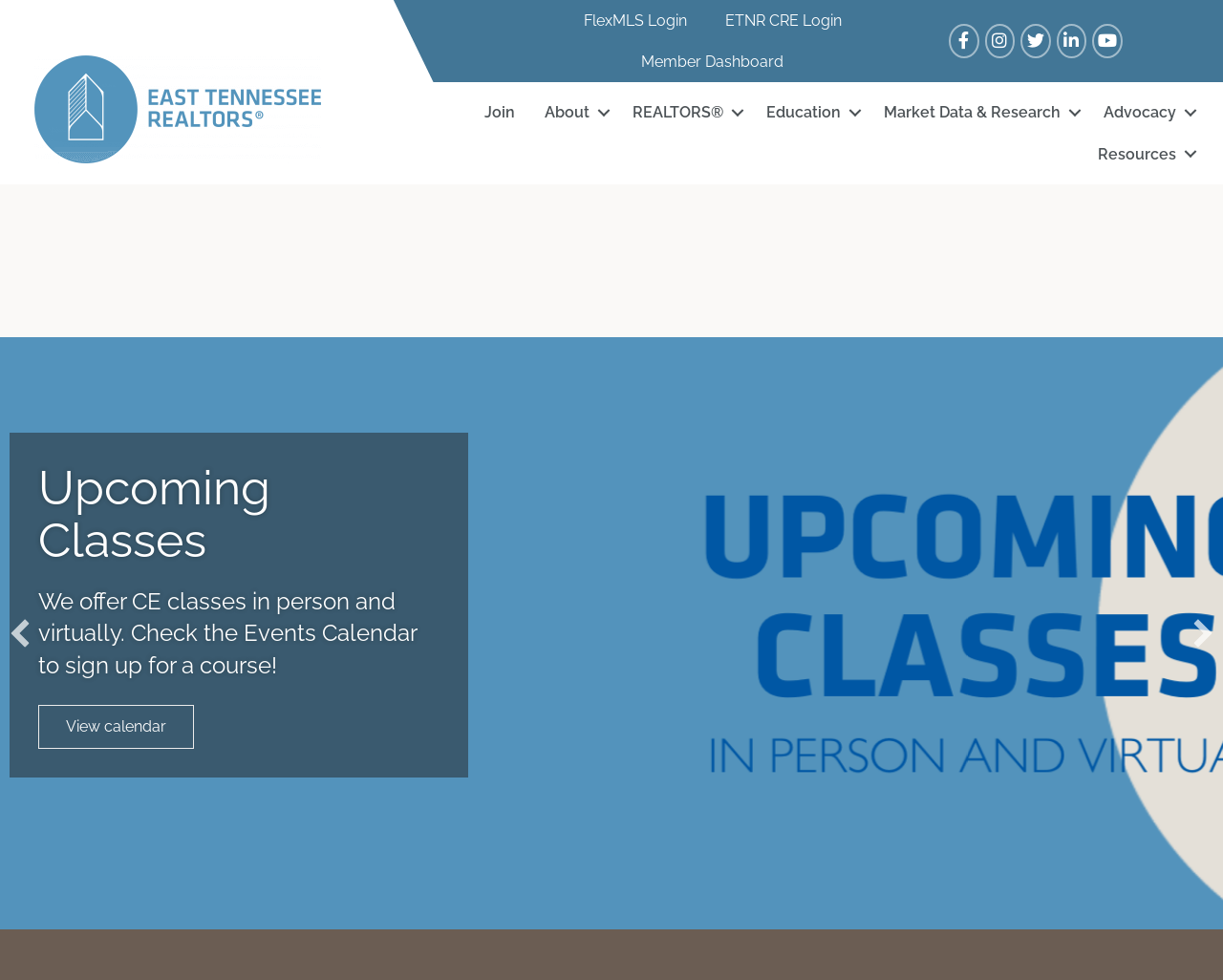How can I sign up for a course?
Please use the image to deliver a detailed and complete answer.

According to the webpage, I can sign up for a course by checking the Events Calendar, as mentioned in the section about upcoming classes.